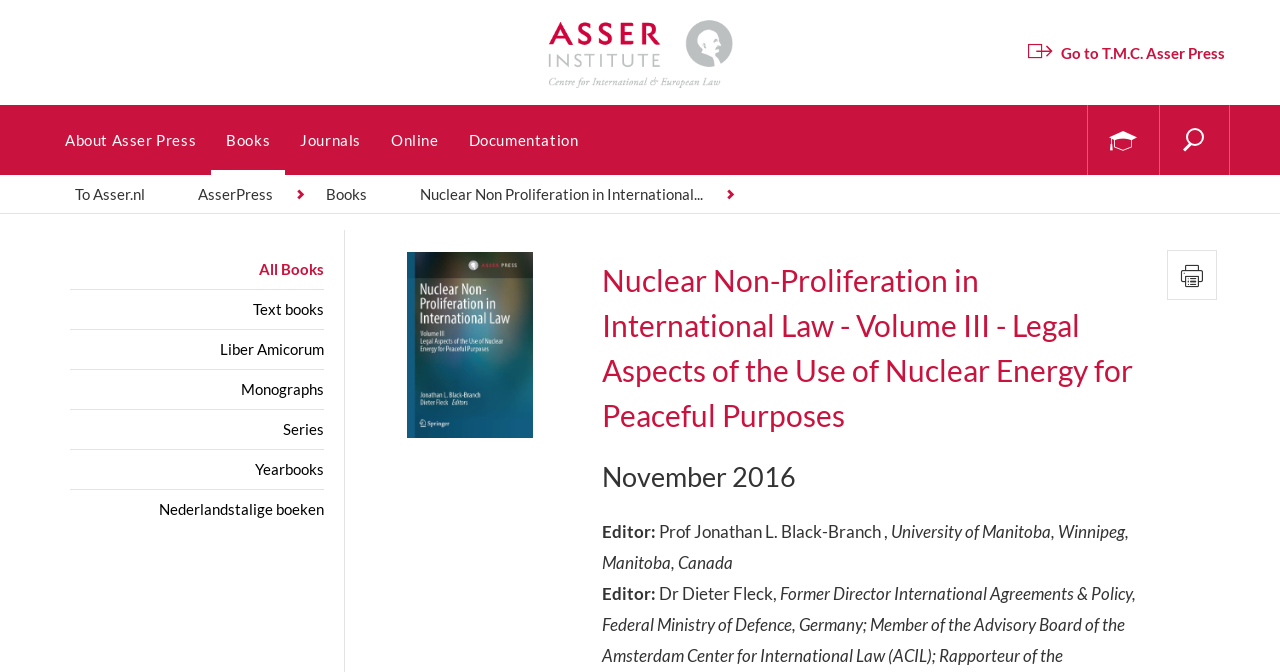Give a one-word or one-phrase response to the question: 
What is the publication month of the book?

November